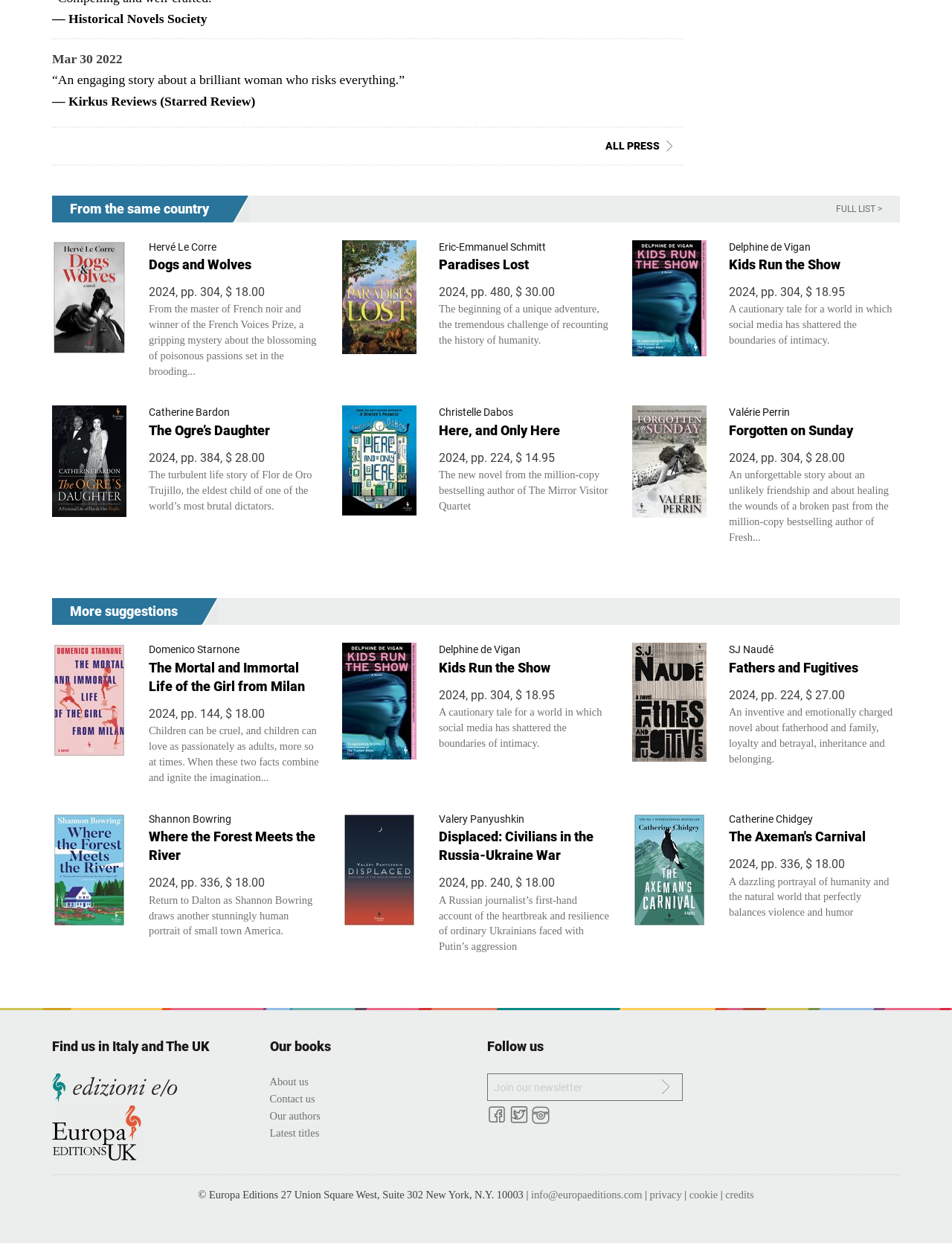How many pages does the book 'The Ogre’s Daughter' have?
Please provide a single word or phrase as the answer based on the screenshot.

384